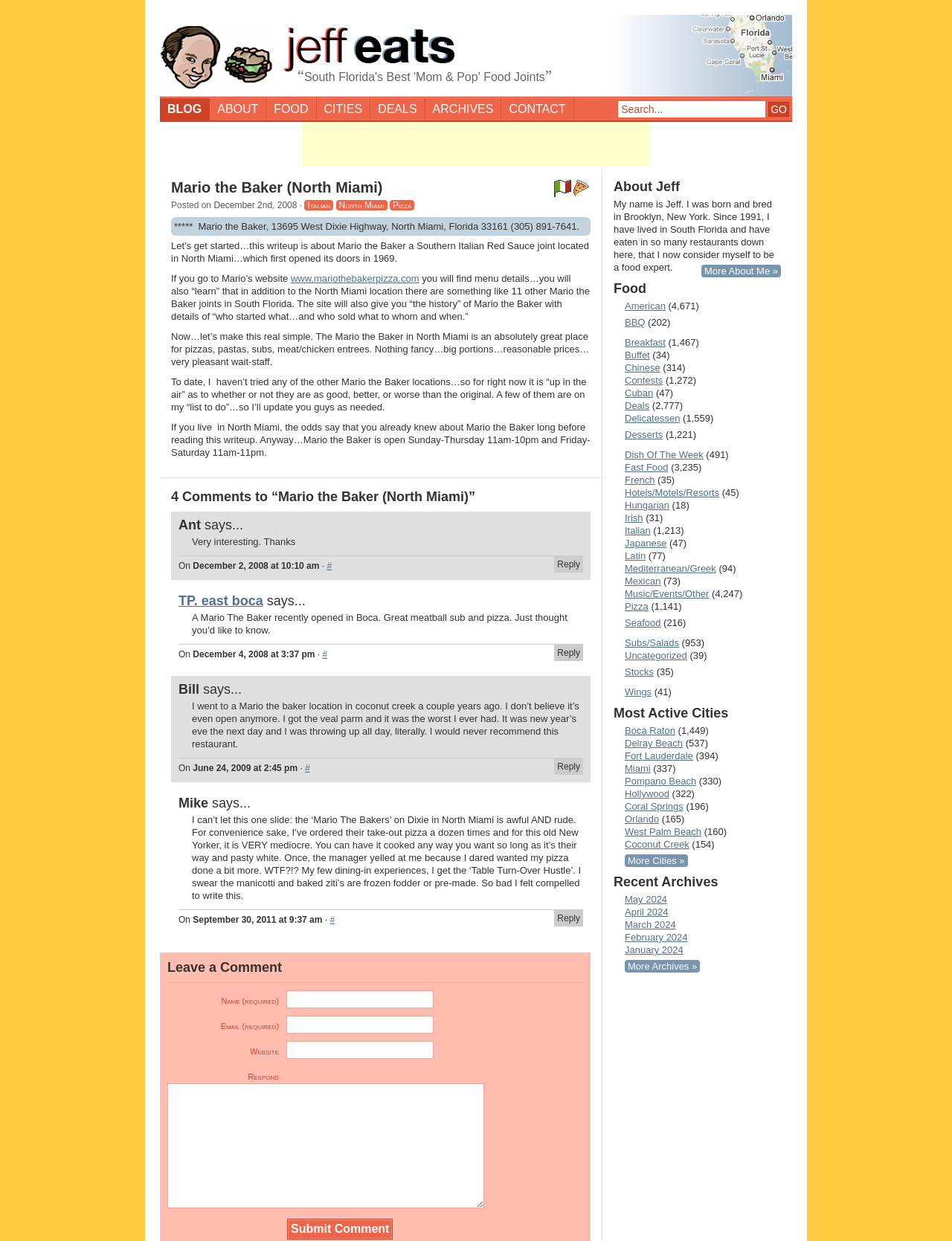Please identify the bounding box coordinates of the area that needs to be clicked to fulfill the following instruction: "Submit a comment."

[0.302, 0.983, 0.412, 0.998]